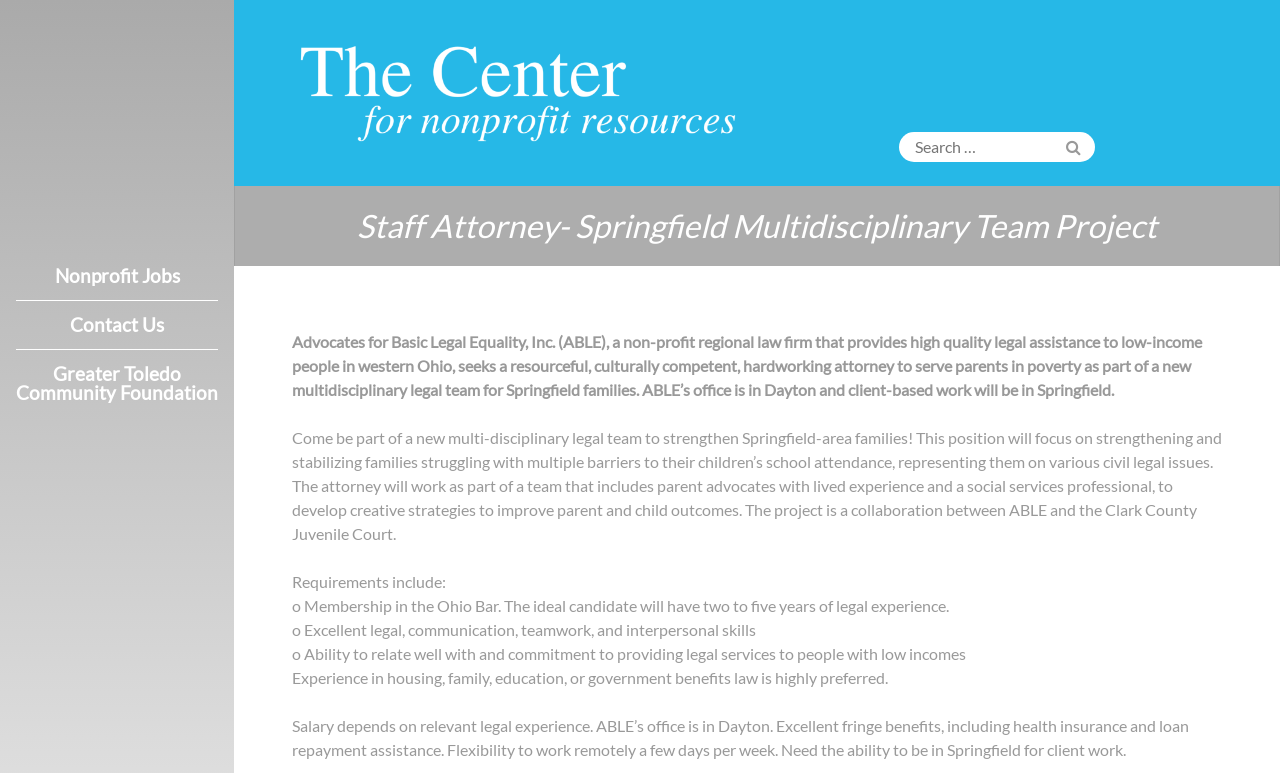Find the bounding box coordinates for the UI element that matches this description: "Home".

[0.183, 0.078, 0.323, 0.142]